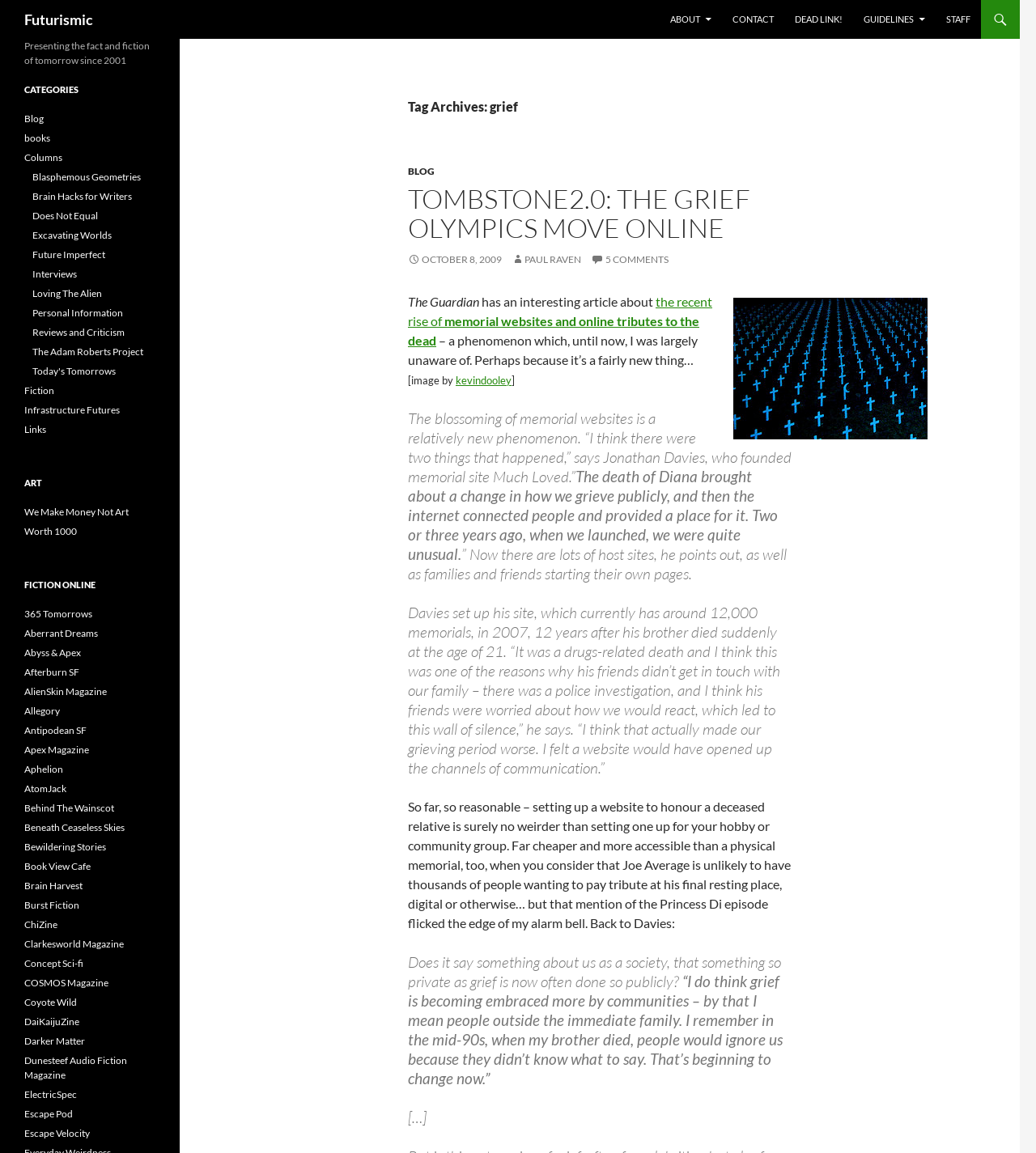Kindly determine the bounding box coordinates for the clickable area to achieve the given instruction: "Check out the blog post The Guardian".

[0.394, 0.255, 0.462, 0.268]